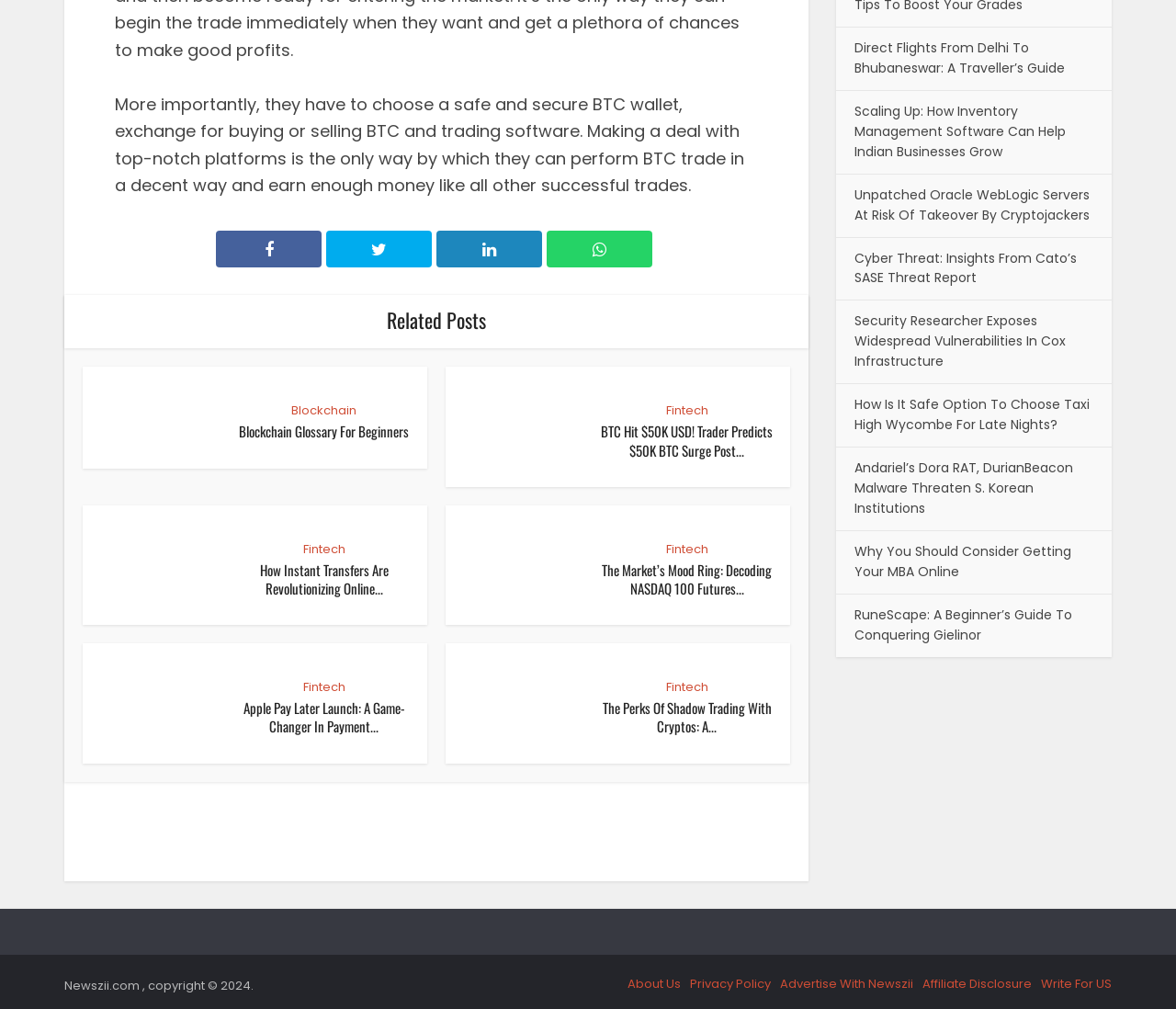Given the description "Fintech", provide the bounding box coordinates of the corresponding UI element.

[0.257, 0.535, 0.293, 0.553]